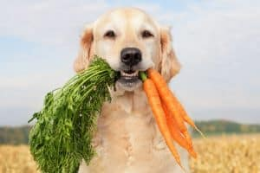Generate an elaborate caption for the given image.

In this delightful image, a golden retriever is playfully showcasing a bunch of fresh, green carrots held in its mouth, alongside two vibrant orange carrots. Set against a picturesque backdrop of a sunny field, the dog appears both happy and healthy, embodying the essence of a balanced diet that includes vegetables. This charming scene effectively conveys the message of incorporating nutritious food into a pet's meals, resonating with the theme of the related article on adding vegetables to a dog's diet.